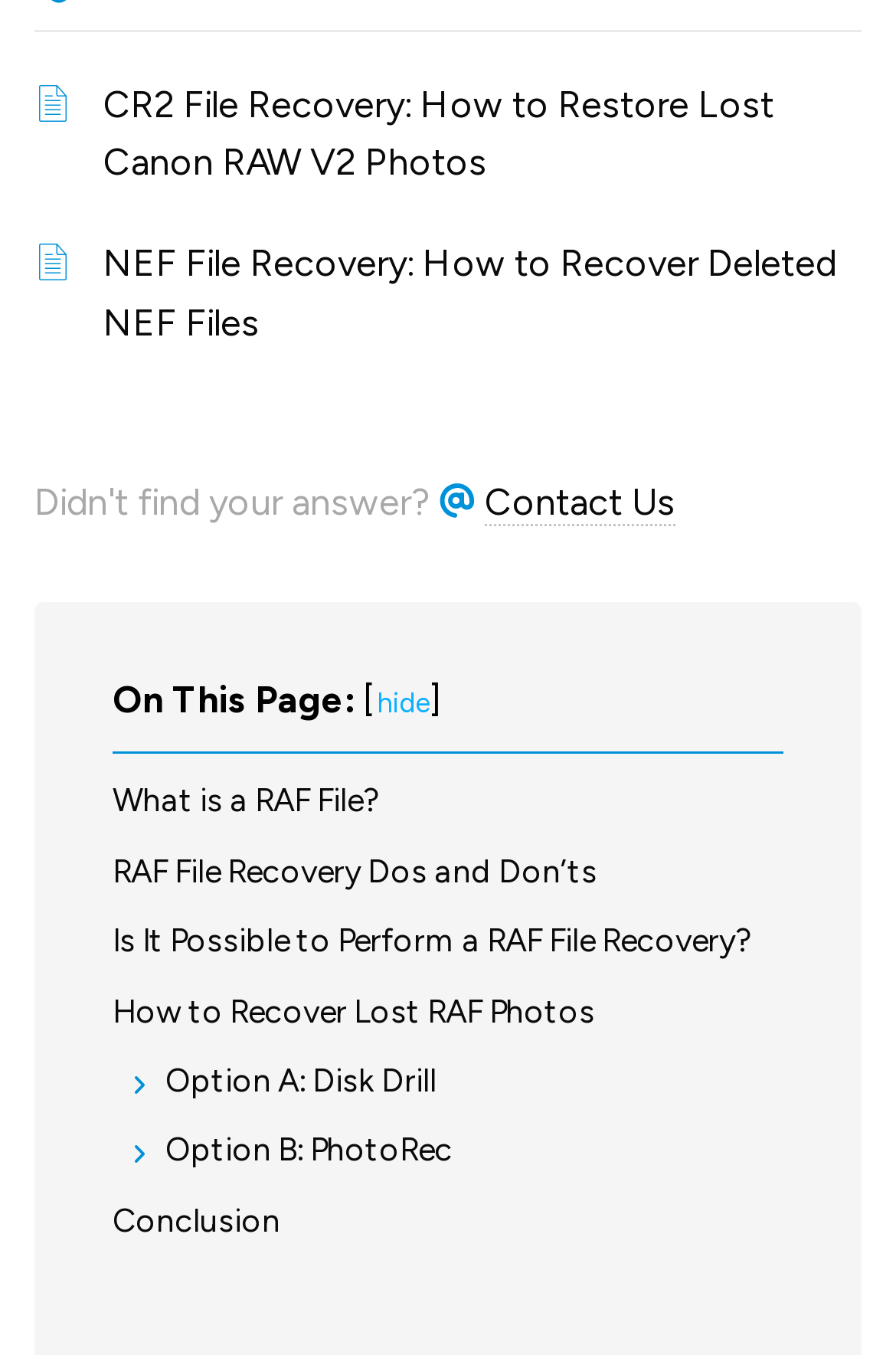What is the last topic mentioned on this webpage?
Using the visual information, reply with a single word or short phrase.

Conclusion